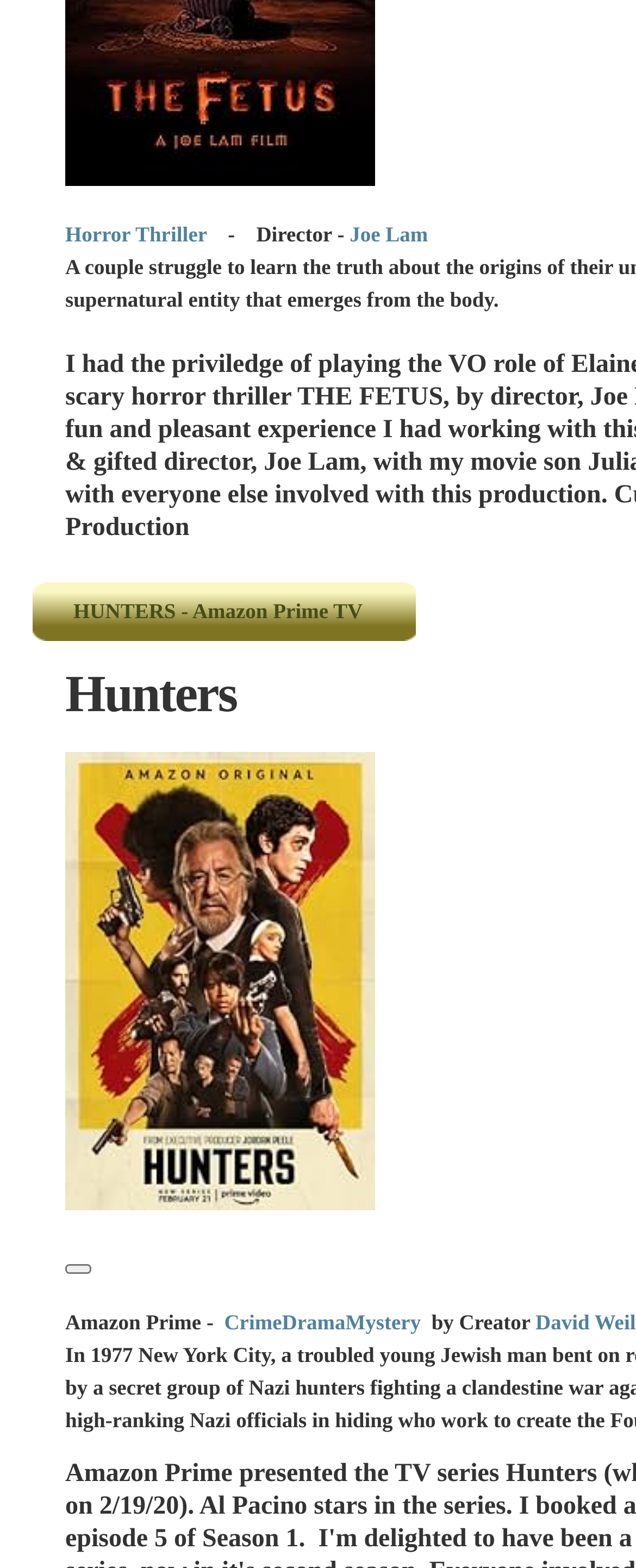Identify the bounding box coordinates of the area you need to click to perform the following instruction: "Click on Joe Lam".

[0.55, 0.142, 0.673, 0.158]